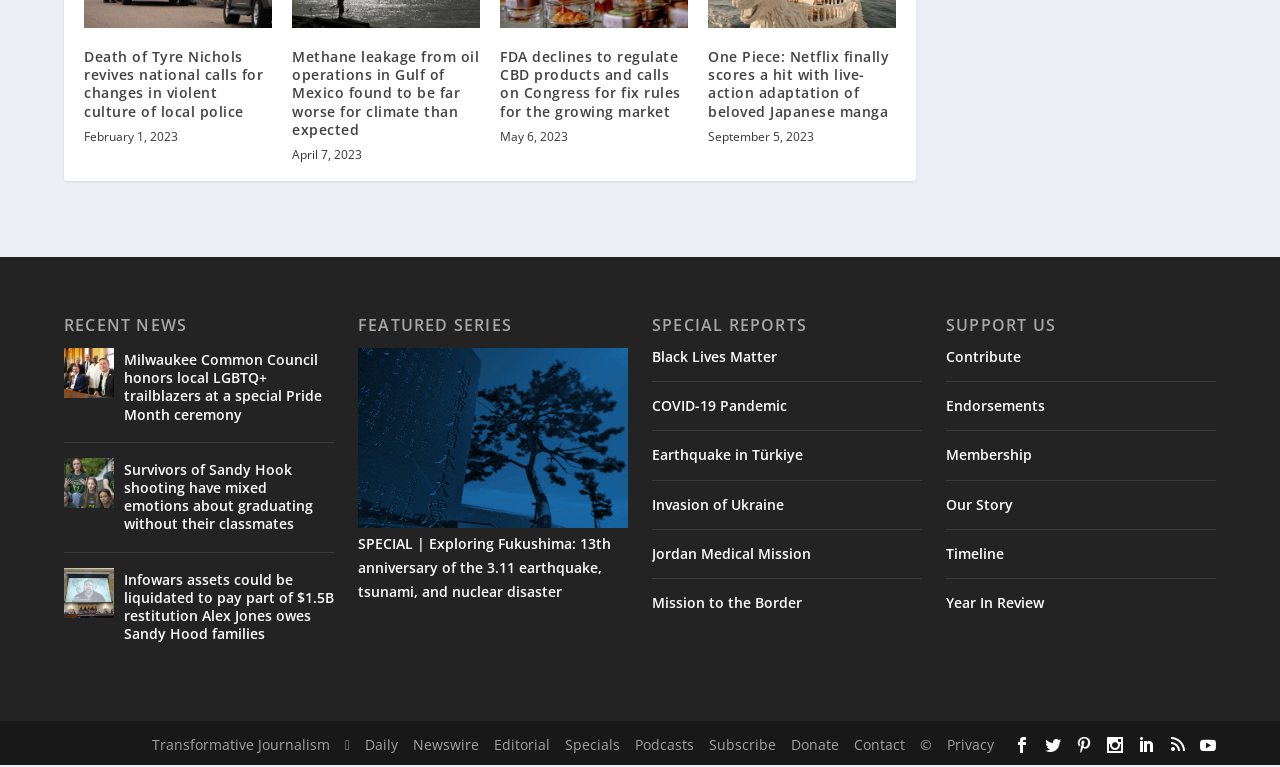Find the bounding box coordinates of the clickable area required to complete the following action: "Check the news about FDA declines to regulate CBD products".

[0.391, 0.046, 0.532, 0.142]